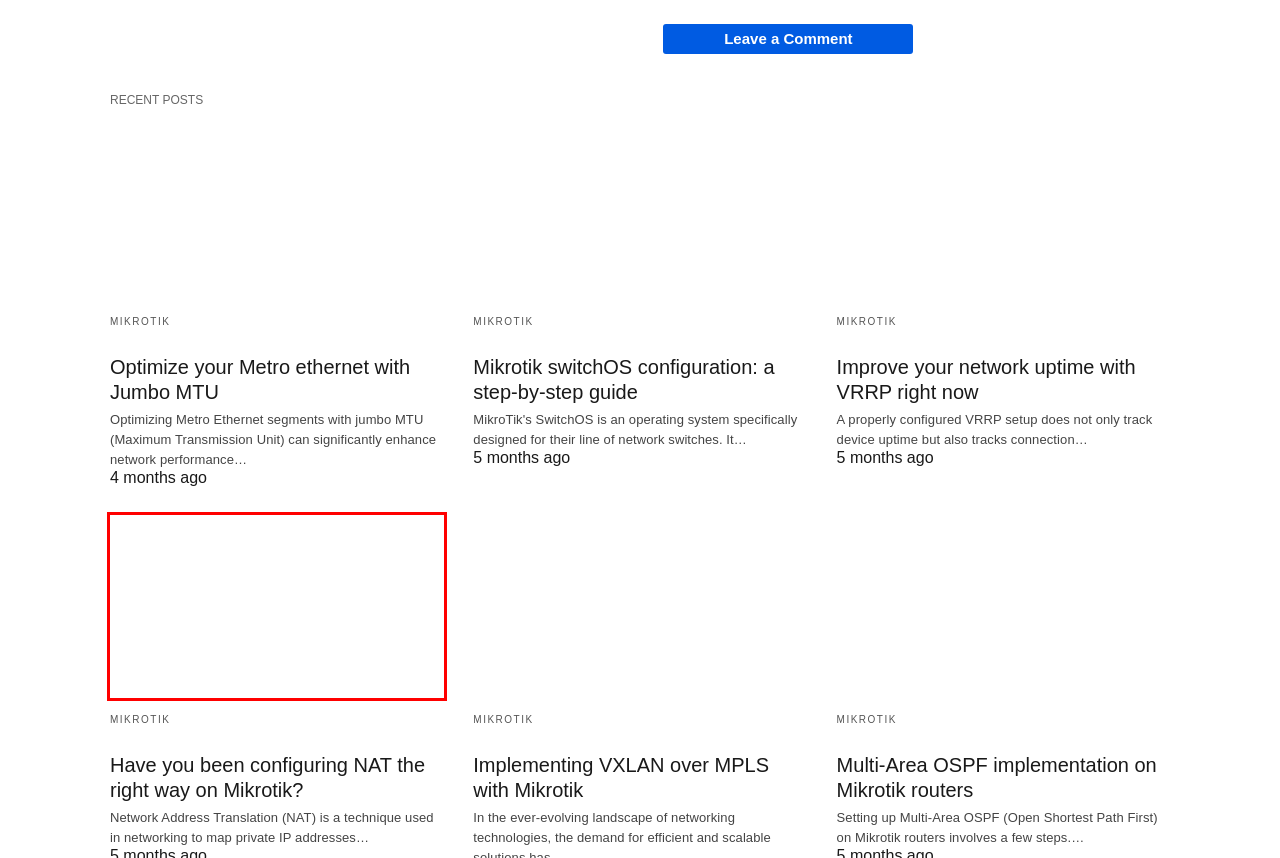You are provided with a screenshot of a webpage where a red rectangle bounding box surrounds an element. Choose the description that best matches the new webpage after clicking the element in the red bounding box. Here are the choices:
A. Multi-Area OSPF implementation on Mikrotik routers - Timigate
B. How to create vlan on Mikrotik
C. Implementing VXLAN over MPLS with Mikrotik - Timigate
D. Technology Hub for everyone
E. Optimize your Metro ethernet with Jumbo MTU - Timigate
F. Have you been configuring NAT the right way on Mikrotik? - Timigate
G. How to configure Mikrotik GRE Tunnel for Site to Site VPN using IPSEC
H. Timigate November giveaway: Mikrotik Sextant G with 18dbi antenna

F